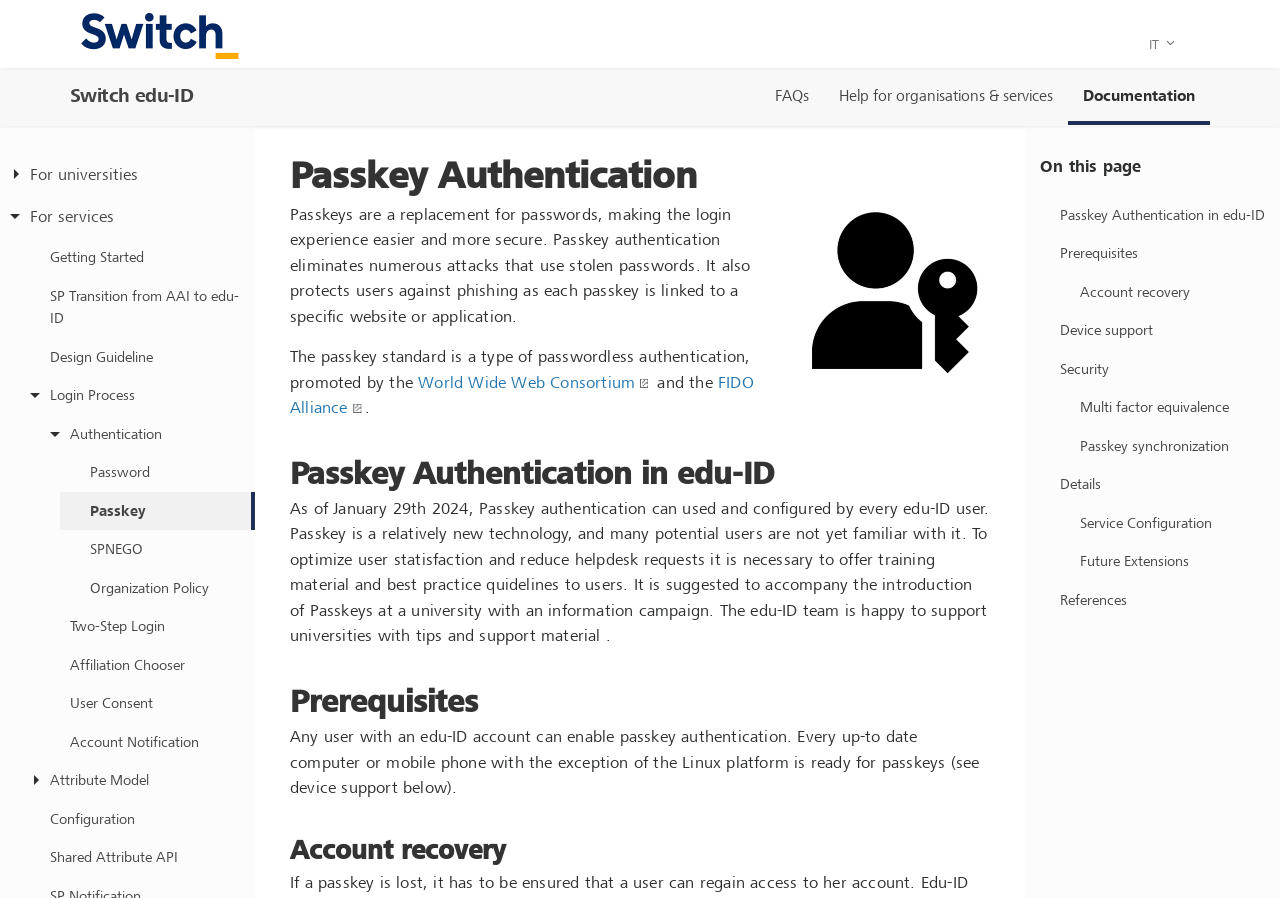Provide a single word or phrase answer to the question: 
Who promotes the passkey standard?

World Wide Web Consortium and FIDO Alliance